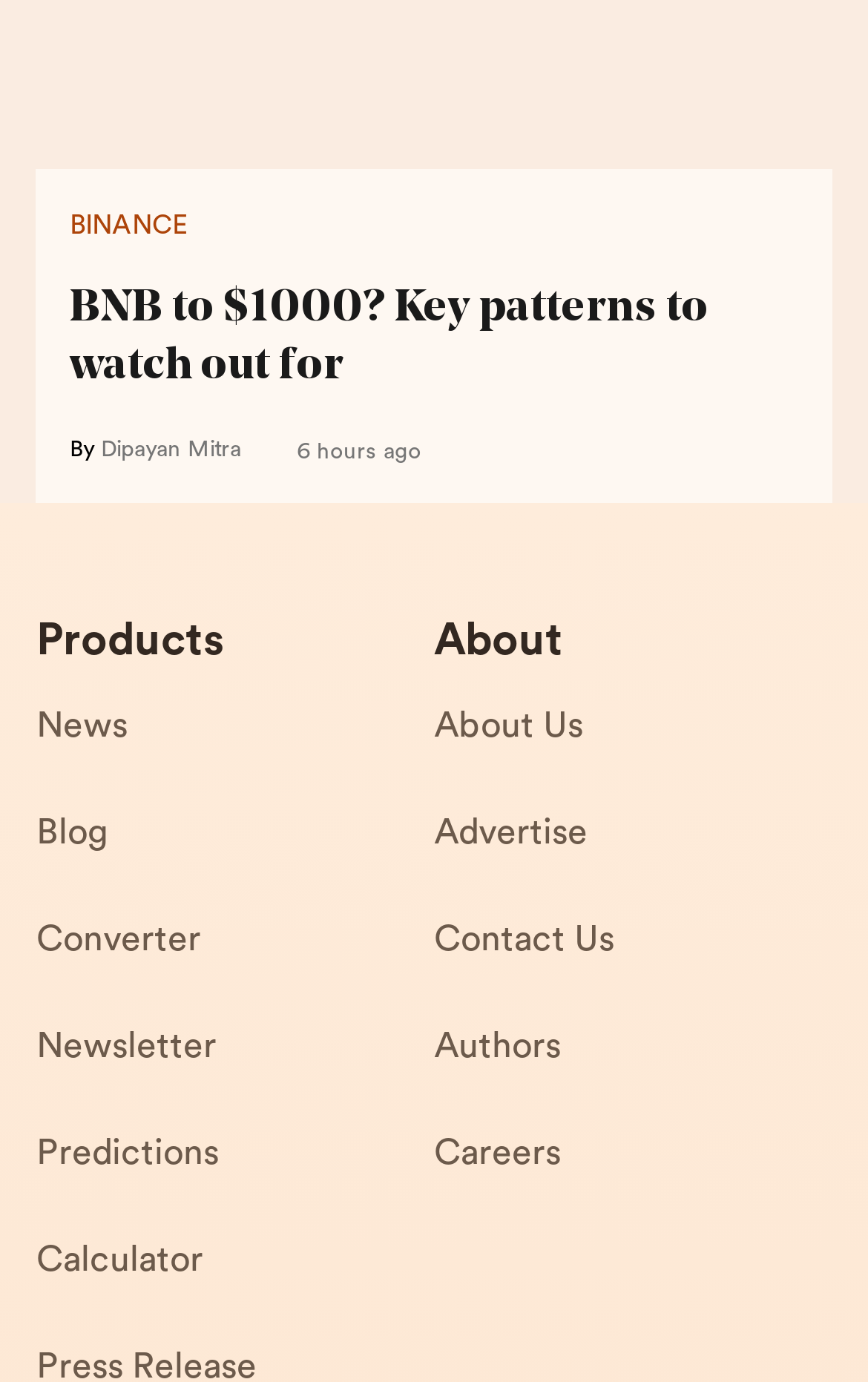Pinpoint the bounding box coordinates of the clickable element needed to complete the instruction: "Check the news". The coordinates should be provided as four float numbers between 0 and 1: [left, top, right, bottom].

[0.042, 0.503, 0.5, 0.58]